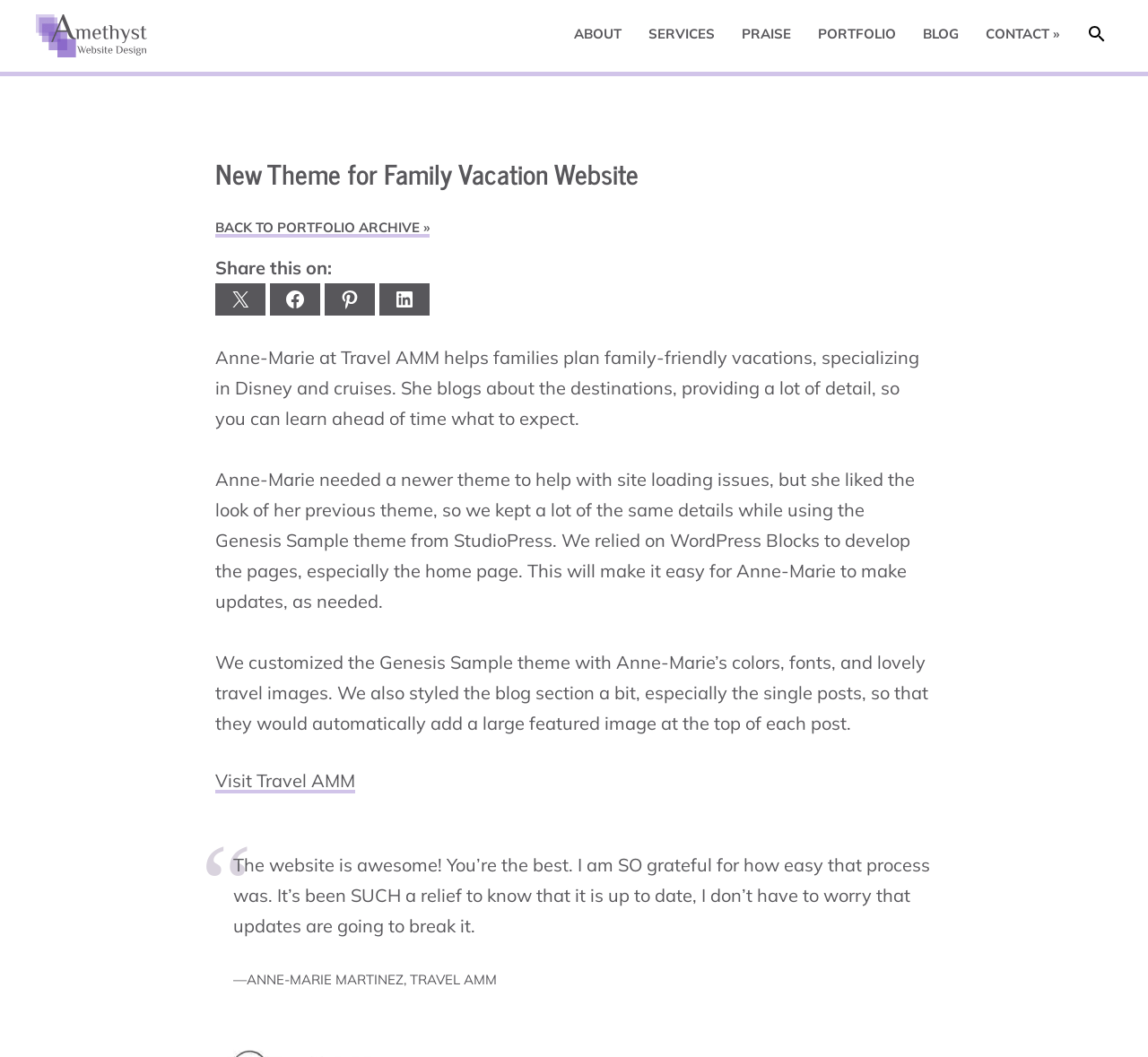Answer the question with a single word or phrase: 
What is the name of the theme used for Anne-Marie's website?

Genesis Sample theme